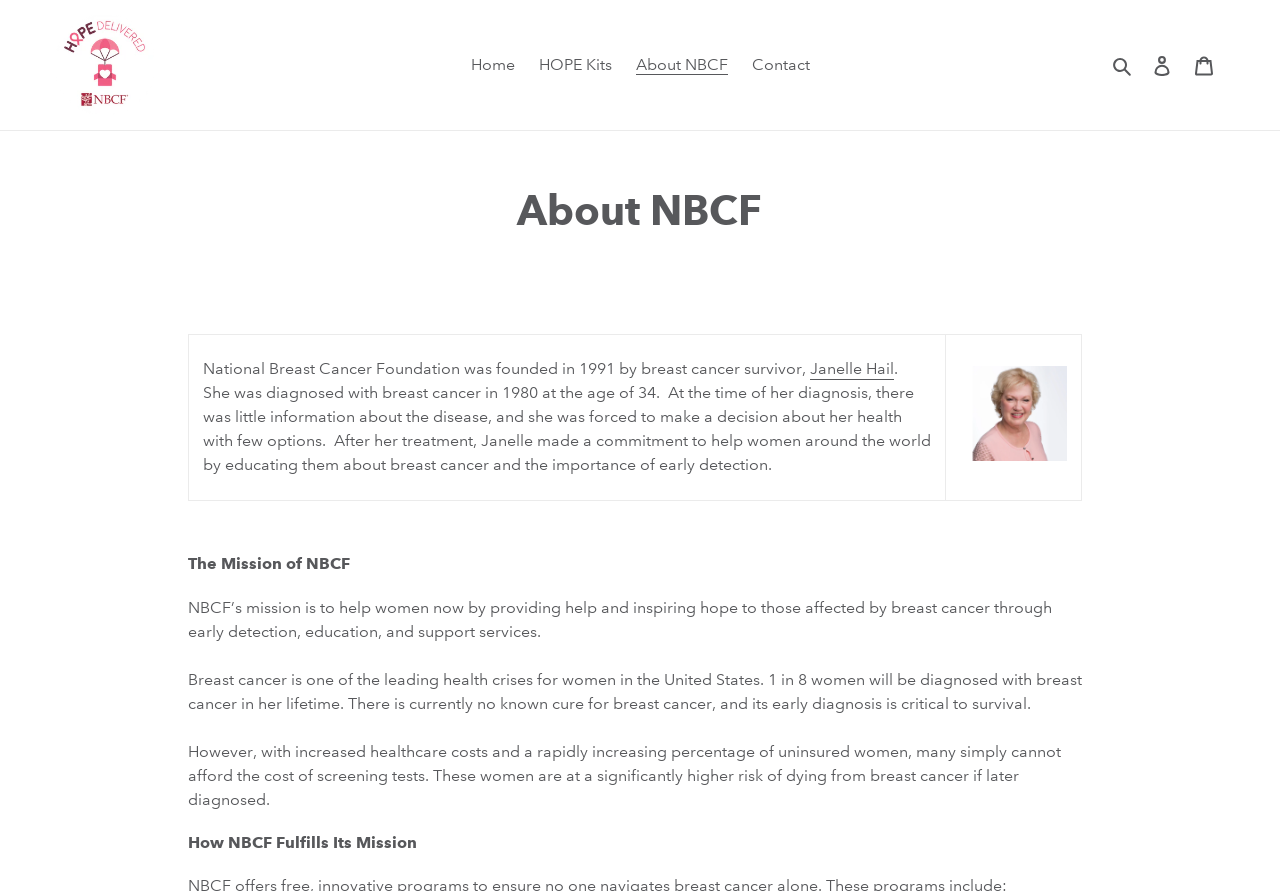What is the mission of NBCF?
Answer with a single word or phrase, using the screenshot for reference.

Help women now